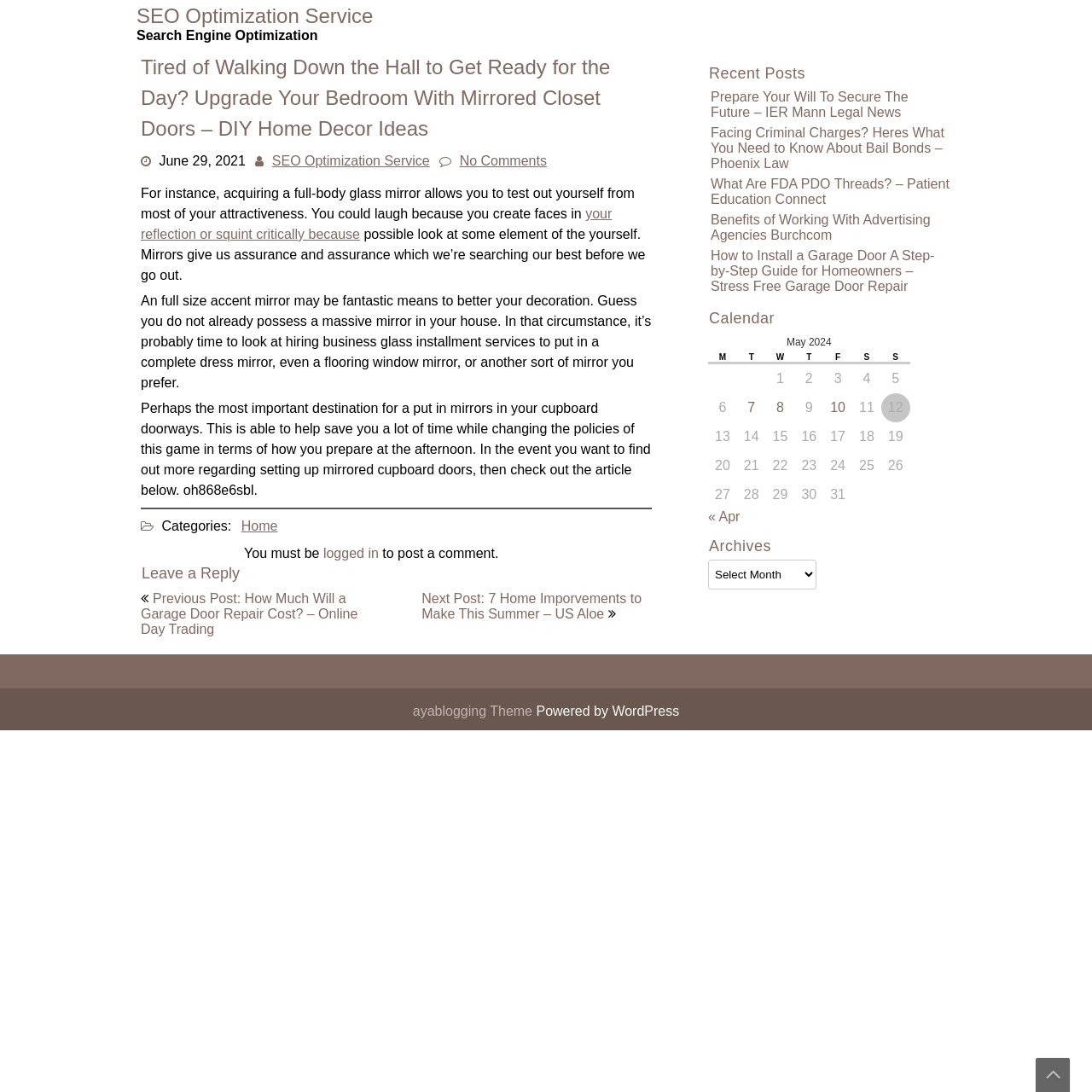What is the purpose of installing a full-size accent mirror?
Refer to the screenshot and respond with a concise word or phrase.

to better your decoration